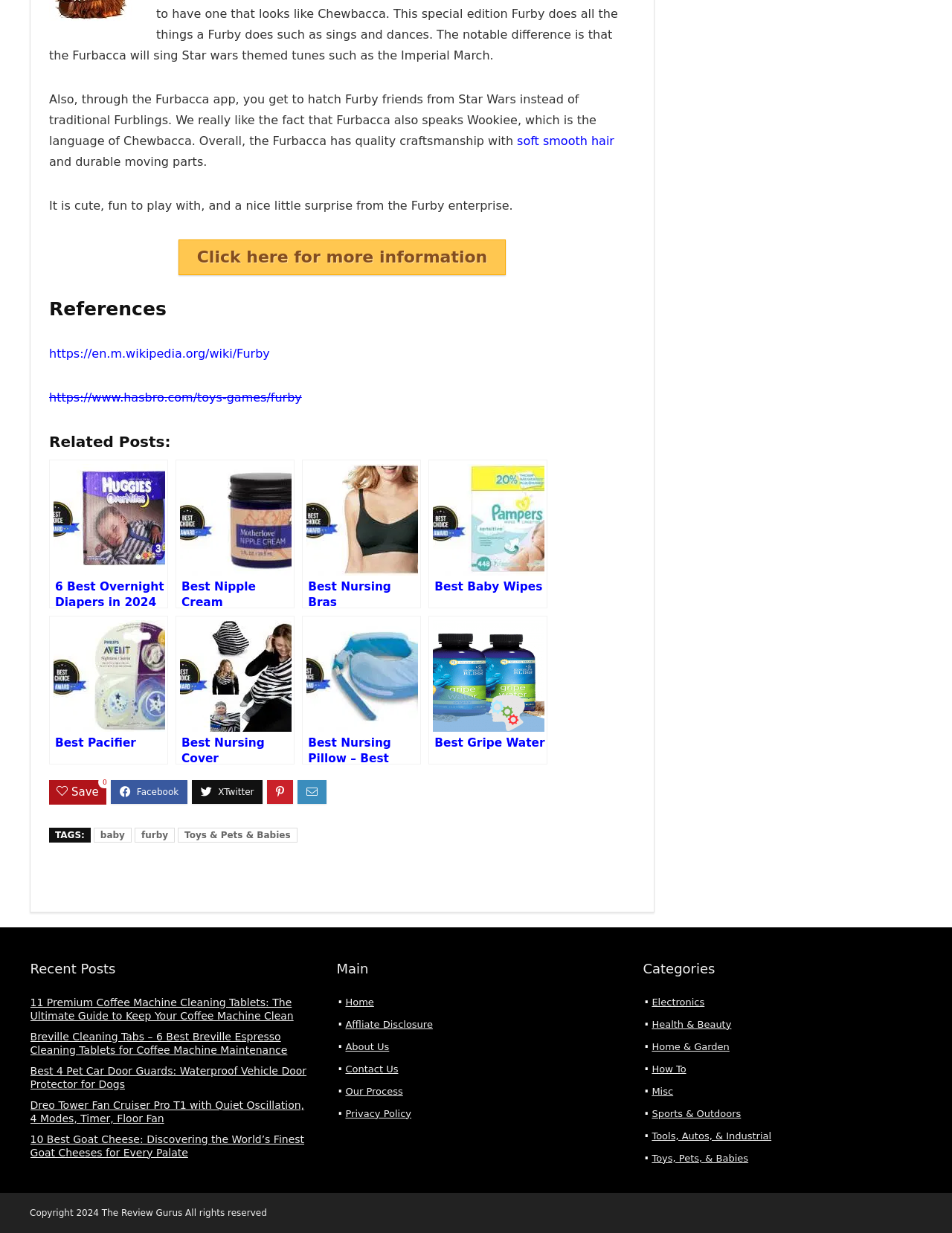Provide a brief response to the question below using one word or phrase:
What type of products are listed under 'Related Posts'?

Baby and pet products